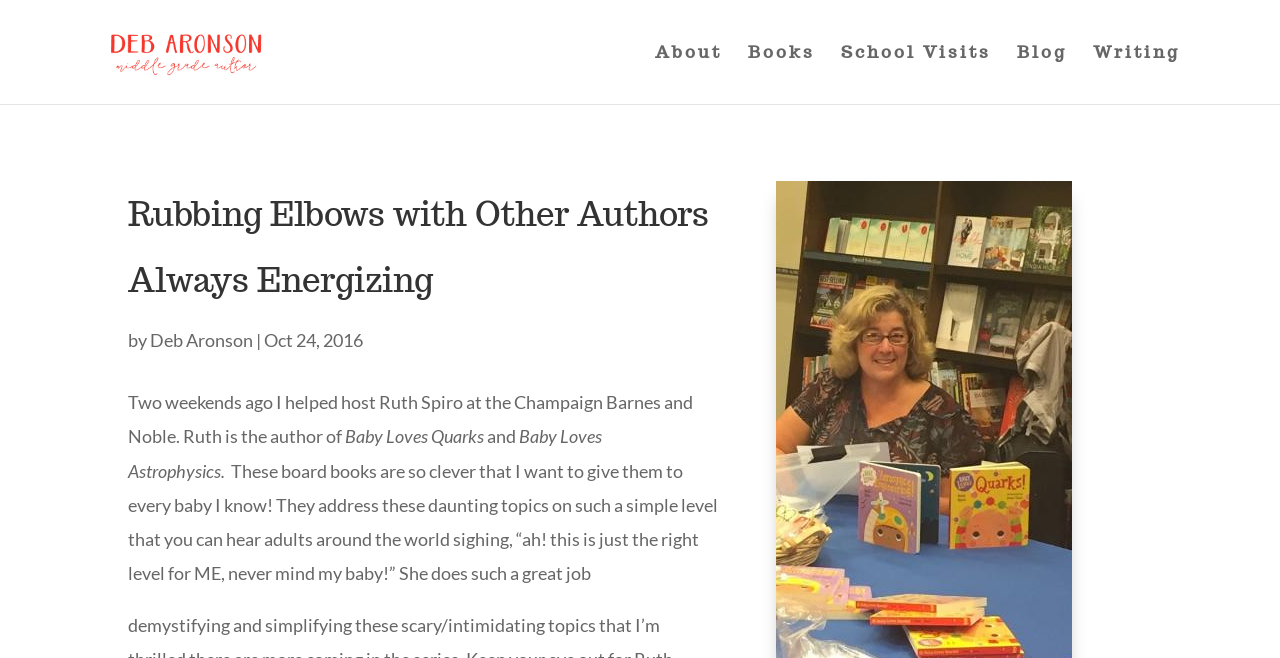Identify and provide the title of the webpage.

Rubbing Elbows with Other Authors Always Energizing